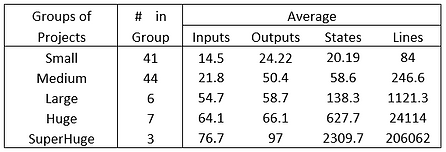Provide your answer in a single word or phrase: 
What is the average number of outputs in the Huge group?

66.1